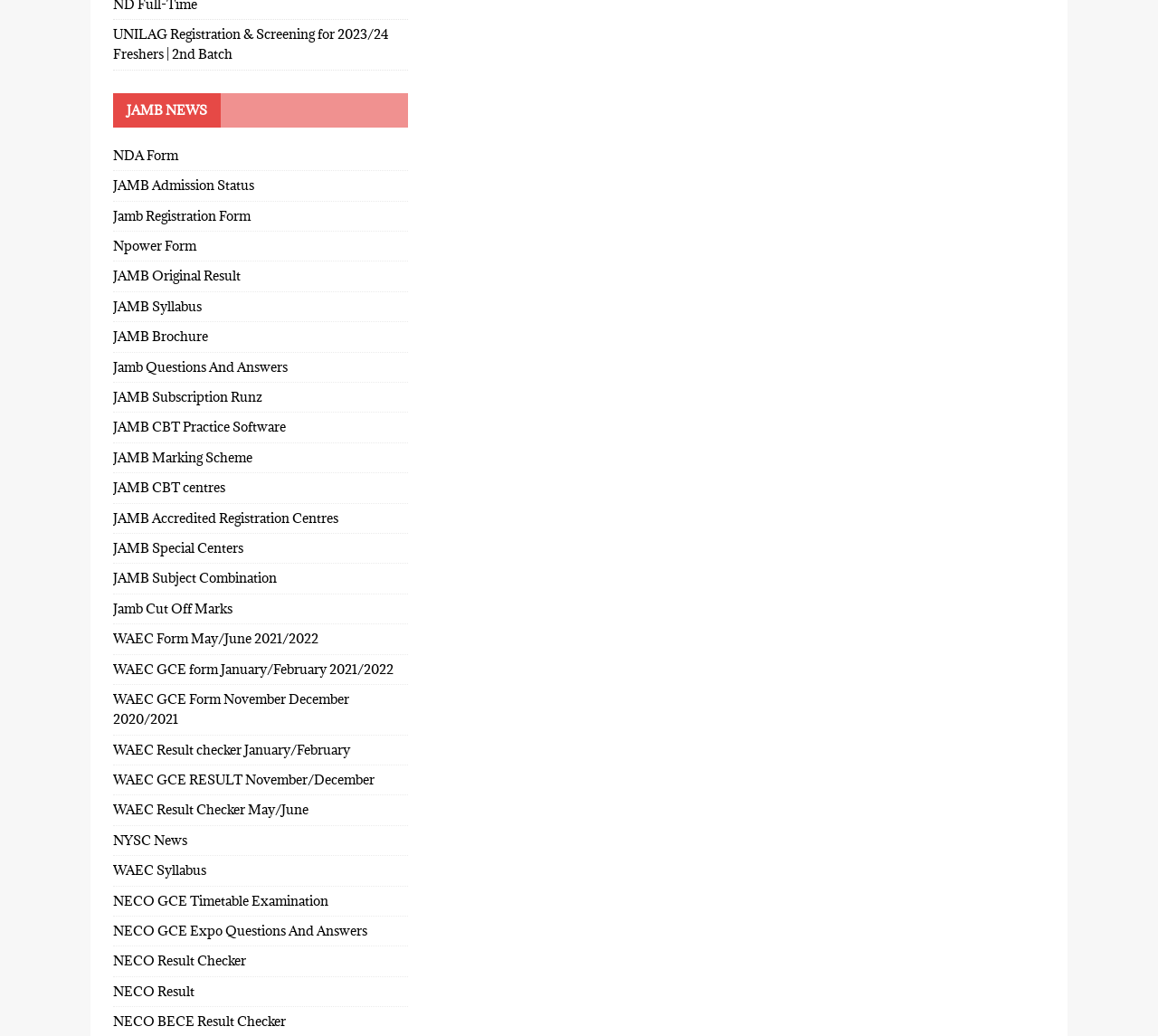Please reply with a single word or brief phrase to the question: 
What other educational resources are mentioned on the webpage?

WAEC and NECO